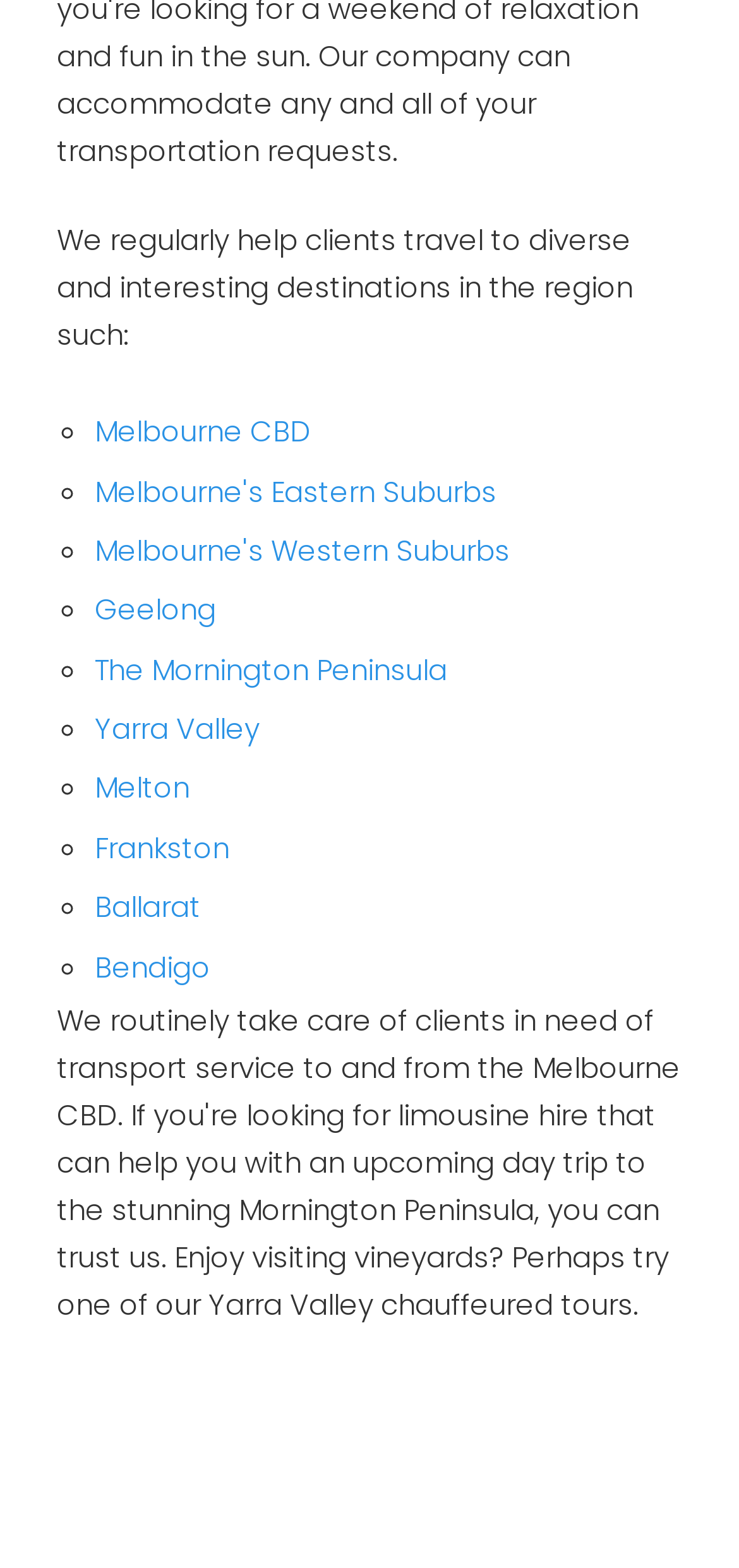Are the destinations listed in alphabetical order?
Give a comprehensive and detailed explanation for the question.

The destinations are not listed in alphabetical order. For example, 'Ballarat' comes after 'Bendigo' in the list, even though 'B' comes before 'Ba' in alphabetical order.